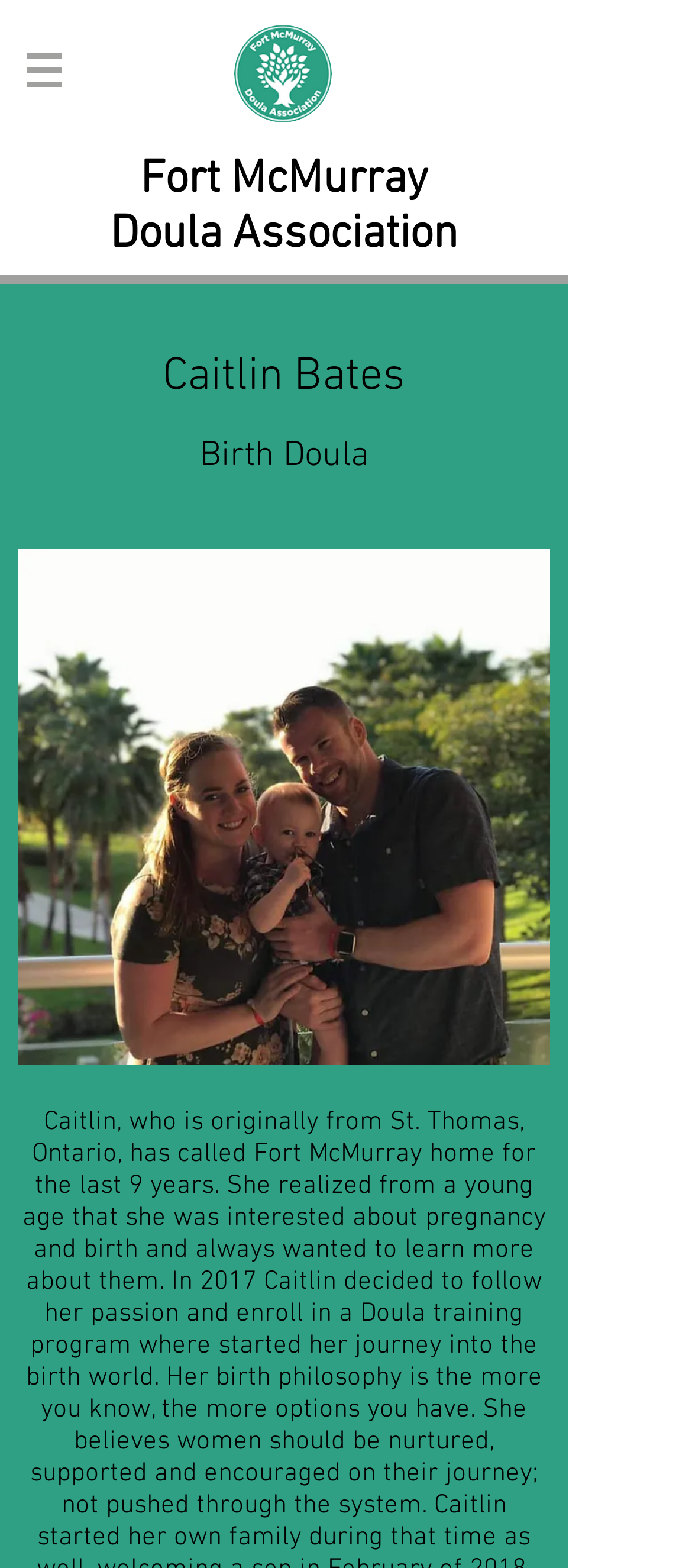Use one word or a short phrase to answer the question provided: 
How many headings are there on the webpage?

3